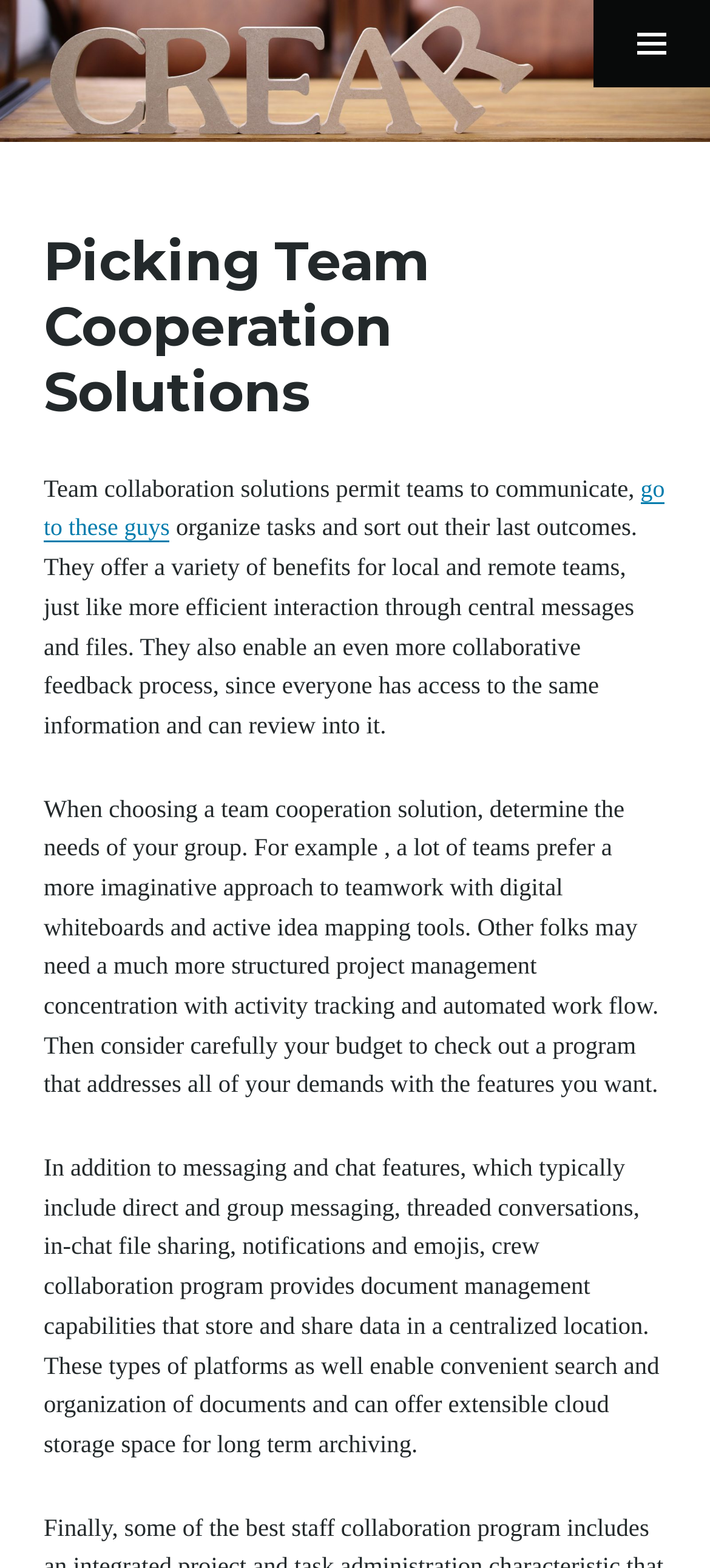Using the information from the screenshot, answer the following question thoroughly:
What features do team collaboration programs provide?

According to the webpage, team collaboration programs provide features such as messaging and chat, including direct and group messaging, threaded conversations, in-chat file sharing, notifications, and emojis. They also offer document management capabilities that store and share data in a centralized location, enabling convenient search and organization of documents, and extensible cloud storage for long-term archiving.